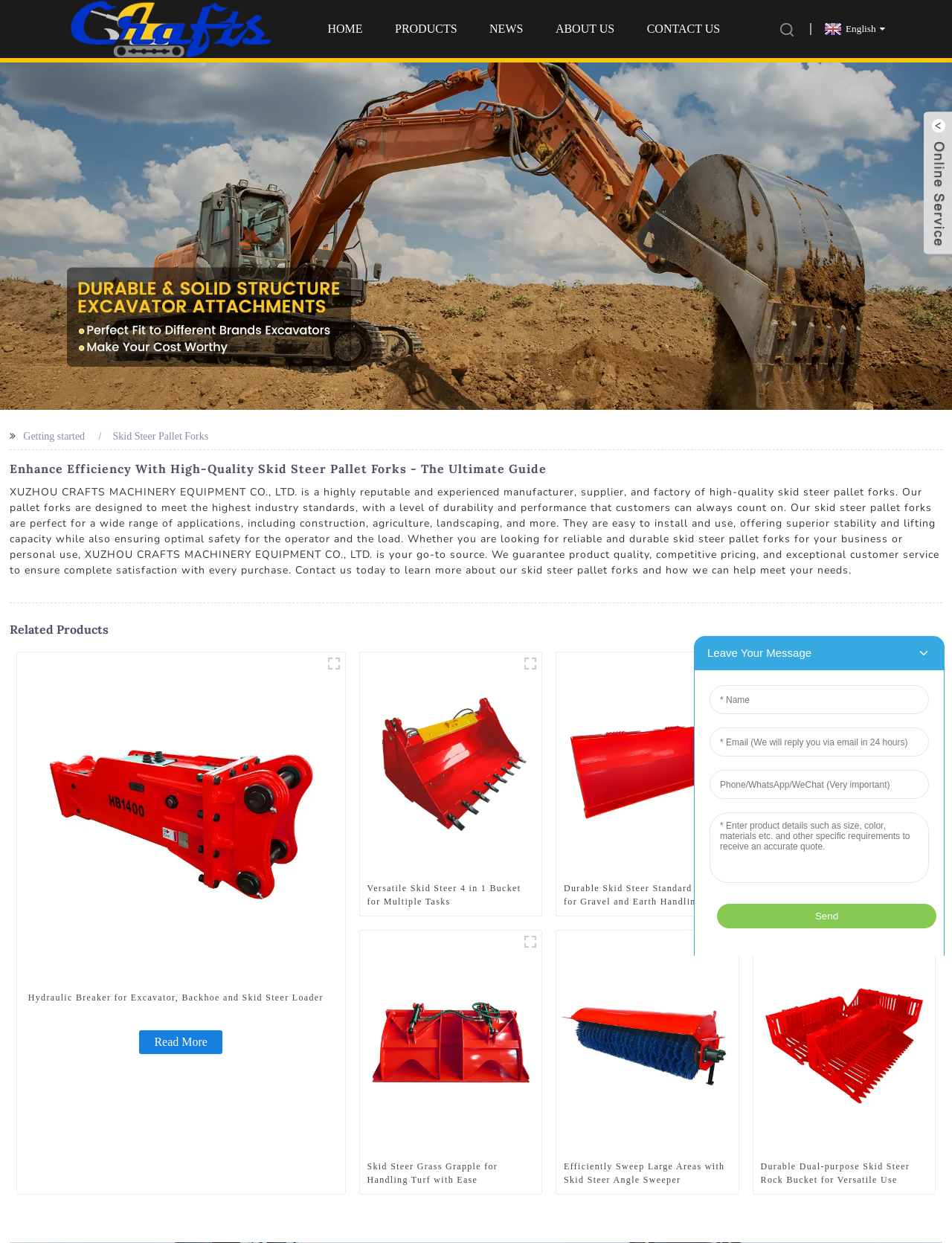Find the bounding box coordinates for the element that must be clicked to complete the instruction: "Check the details of Rock Bucket - 1". The coordinates should be four float numbers between 0 and 1, indicated as [left, top, right, bottom].

[0.791, 0.833, 0.982, 0.842]